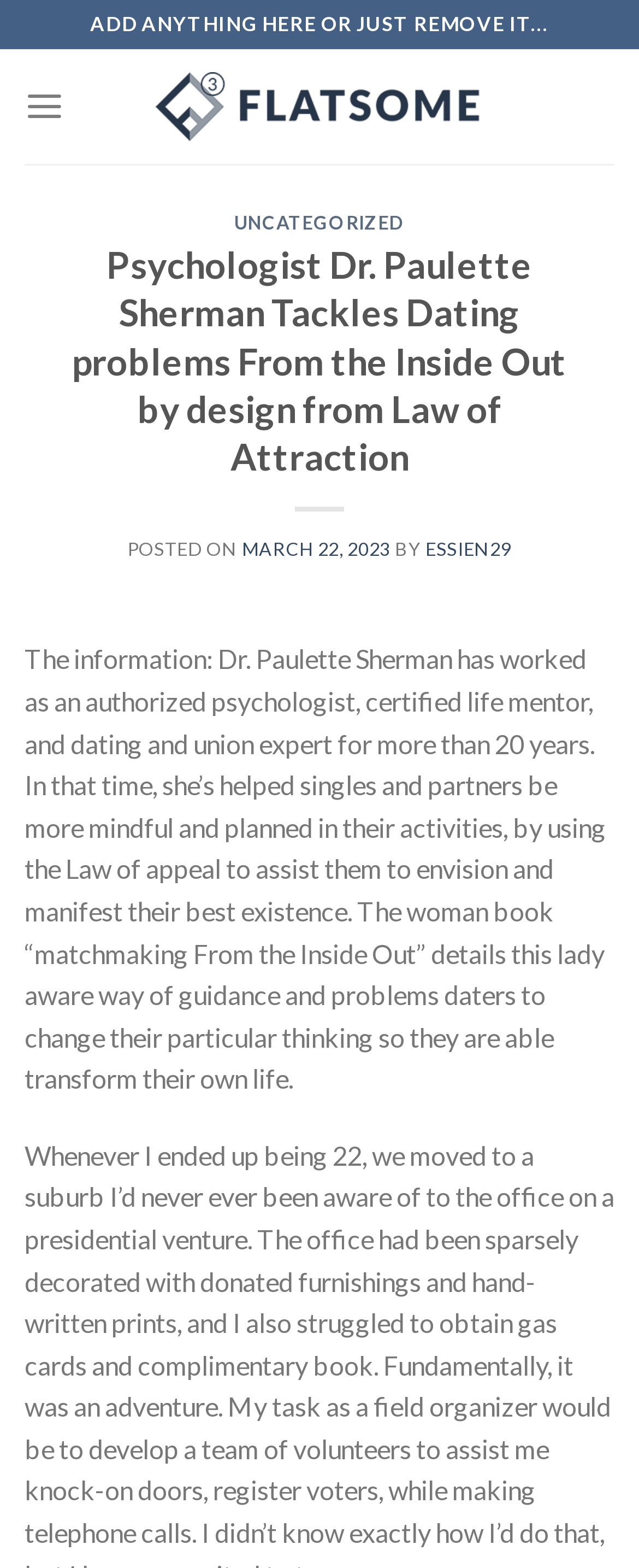Respond to the question below with a single word or phrase:
What is the name of the website?

Ella's Palace